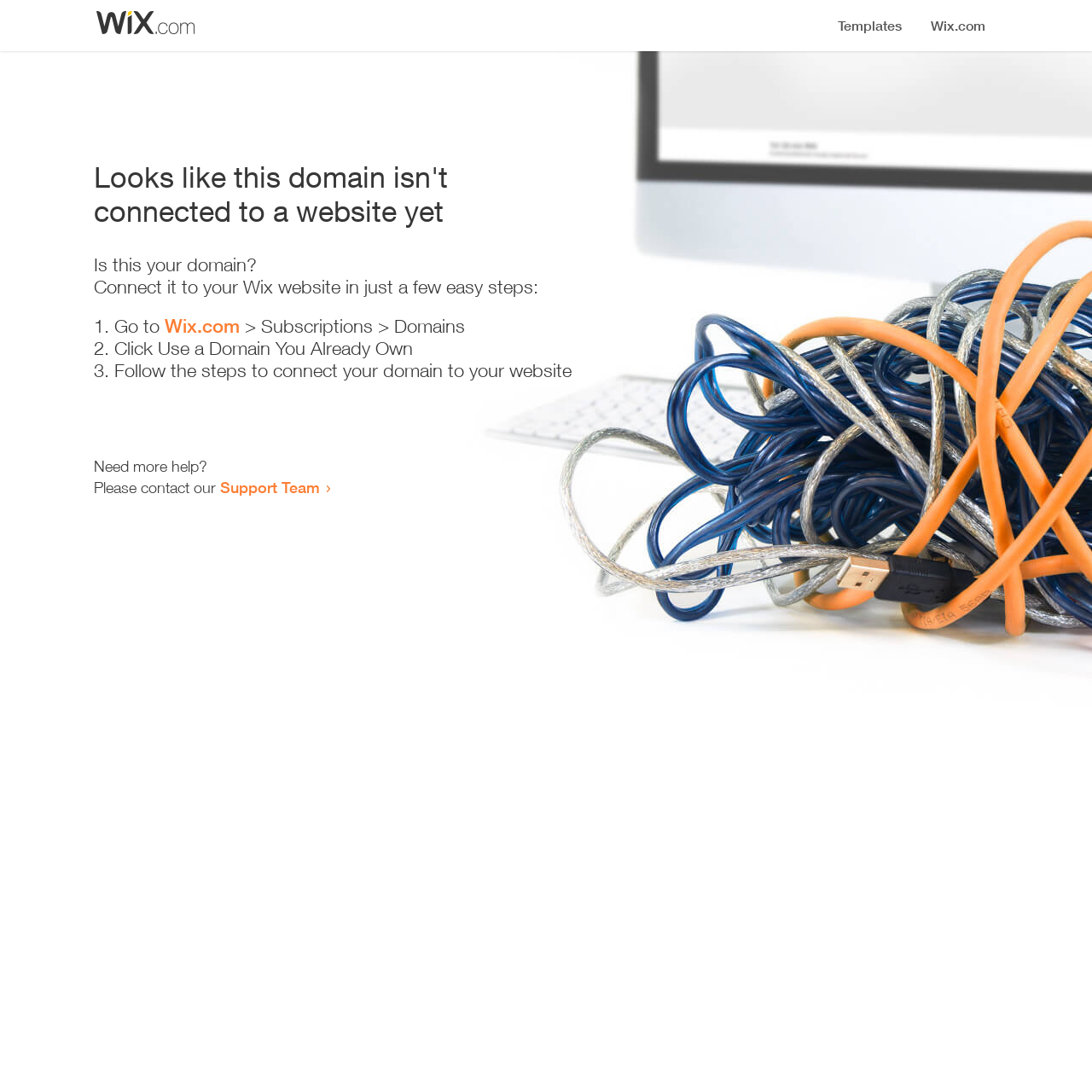How many steps are required to connect the domain?
Carefully analyze the image and provide a detailed answer to the question.

The webpage provides a list of instructions to connect the domain, which consists of three steps: going to Wix.com, clicking 'Use a Domain You Already Own', and following the steps to connect the domain to the website.